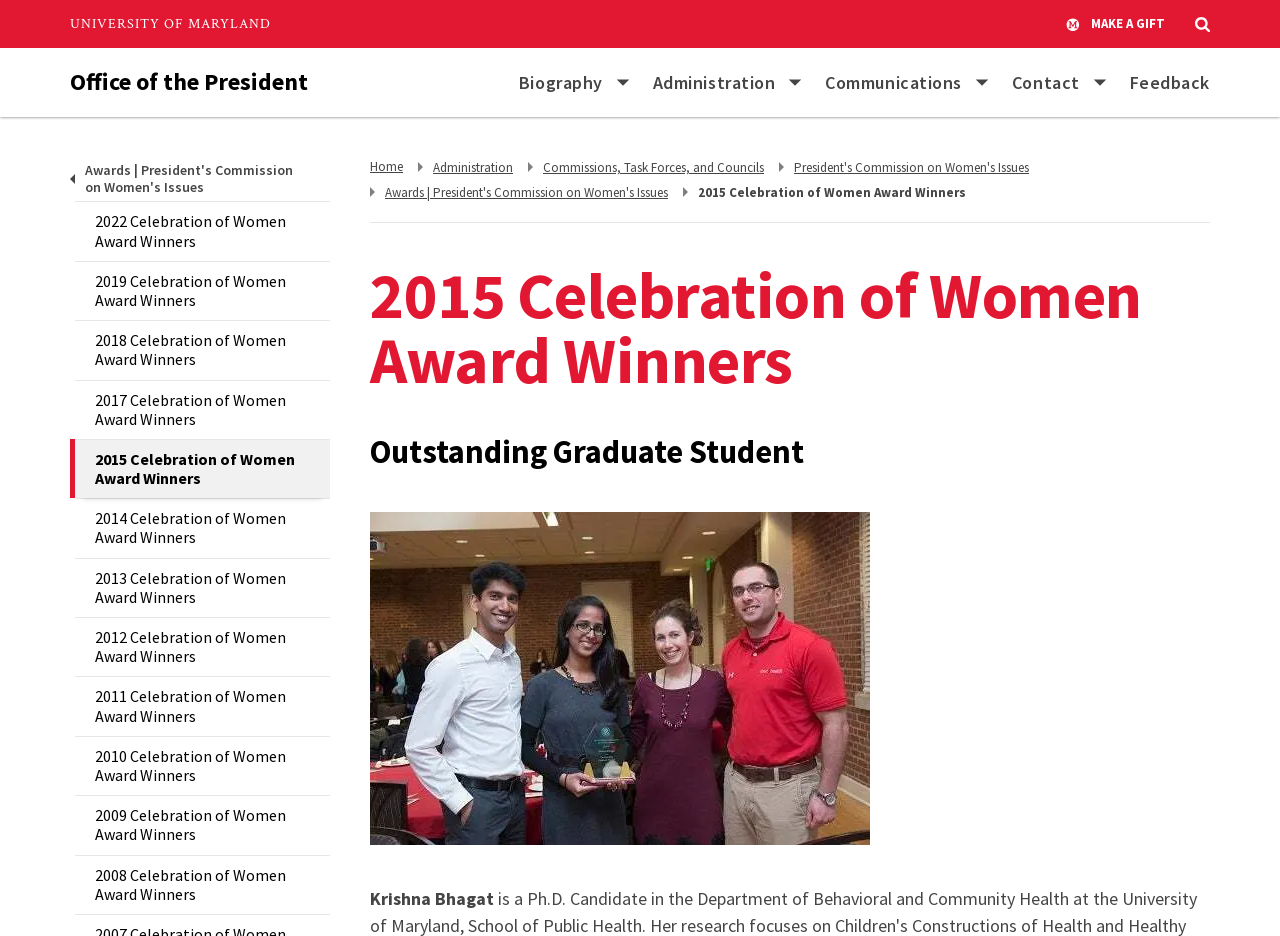Locate the bounding box coordinates of the item that should be clicked to fulfill the instruction: "Click the UNIVERSITY OF MARYLAND link".

[0.055, 0.005, 0.212, 0.046]